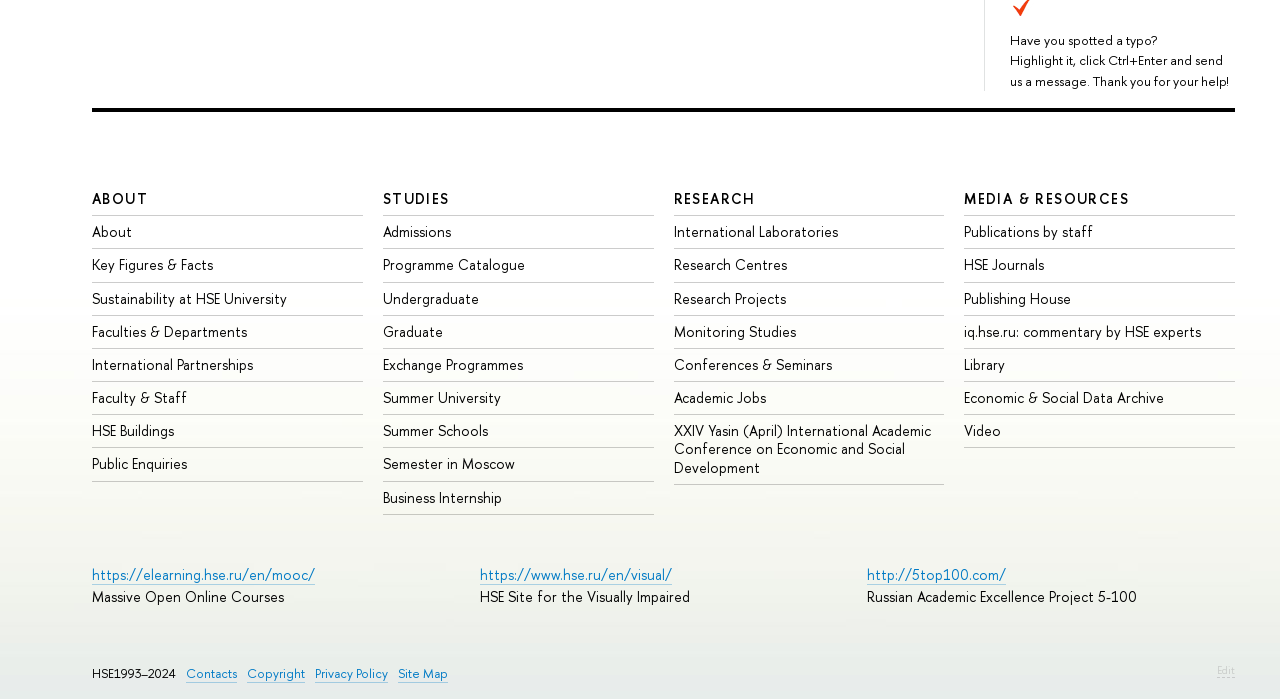Bounding box coordinates are to be given in the format (top-left x, top-left y, bottom-right x, bottom-right y). All values must be floating point numbers between 0 and 1. Provide the bounding box coordinate for the UI element described as: https://elearning.hse.ru/en/mooc/

[0.072, 0.808, 0.246, 0.837]